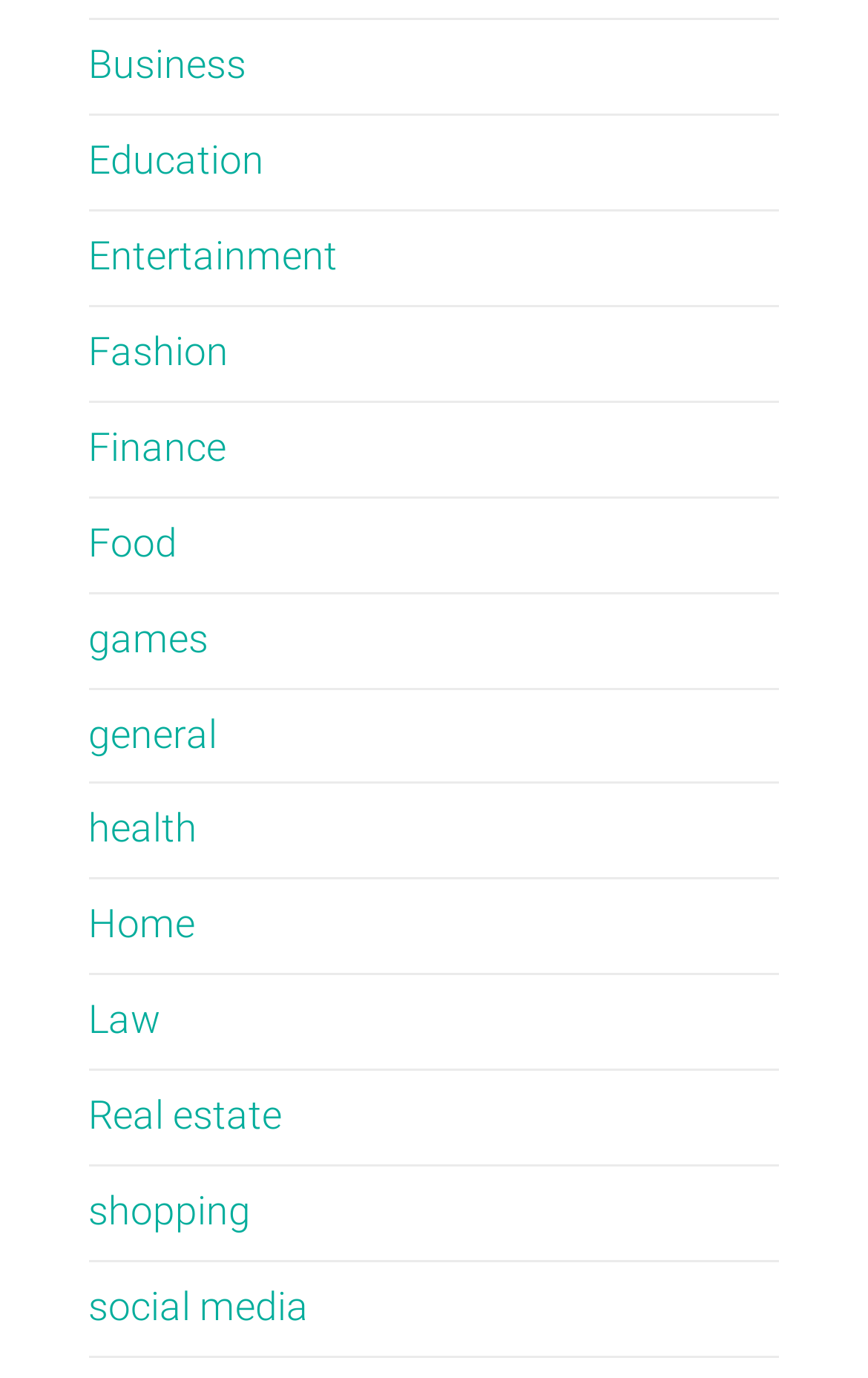How many categories start with the letter 'F'?
Provide a well-explained and detailed answer to the question.

I looked at the list of categories and found two categories that start with the letter 'F', which are 'Fashion' and 'Finance'.